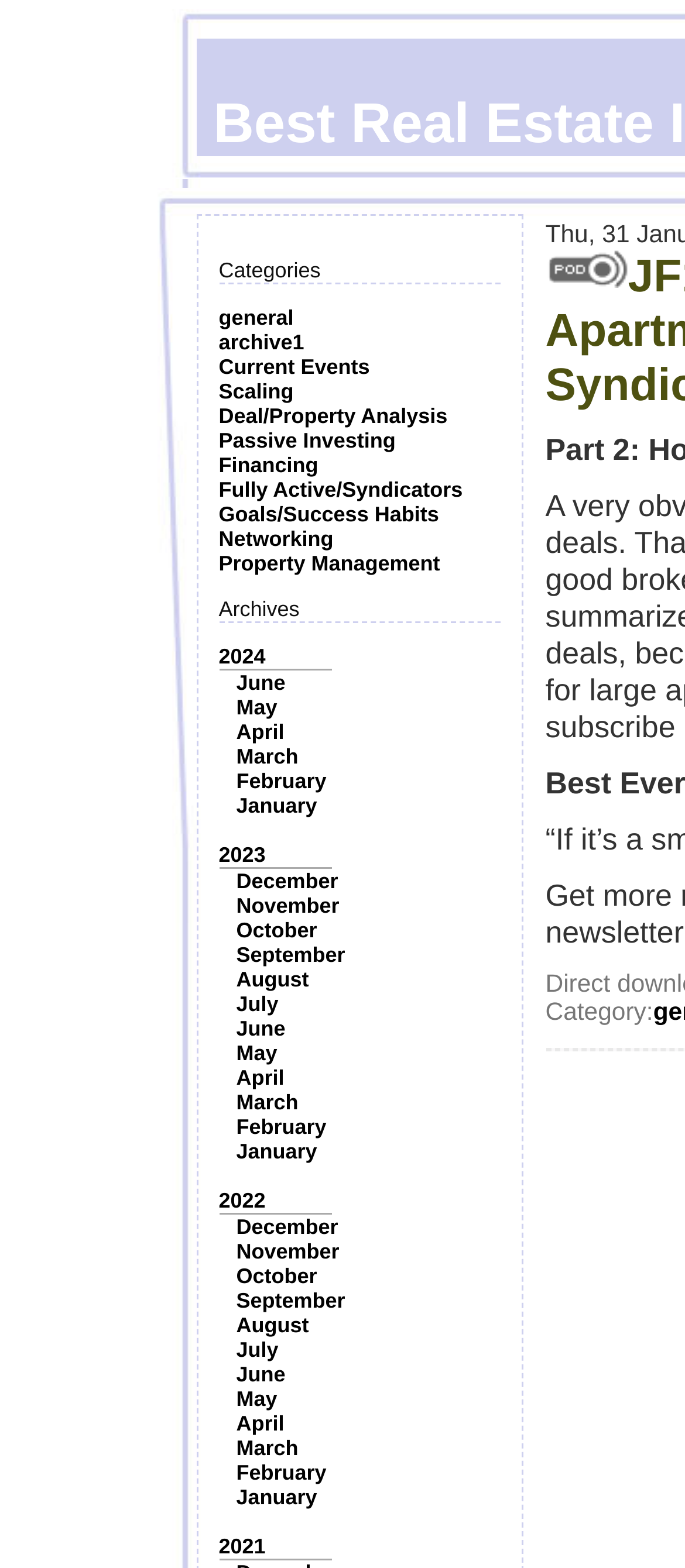Locate the bounding box coordinates of the clickable region necessary to complete the following instruction: "View archives for 2024". Provide the coordinates in the format of four float numbers between 0 and 1, i.e., [left, top, right, bottom].

[0.319, 0.411, 0.388, 0.426]